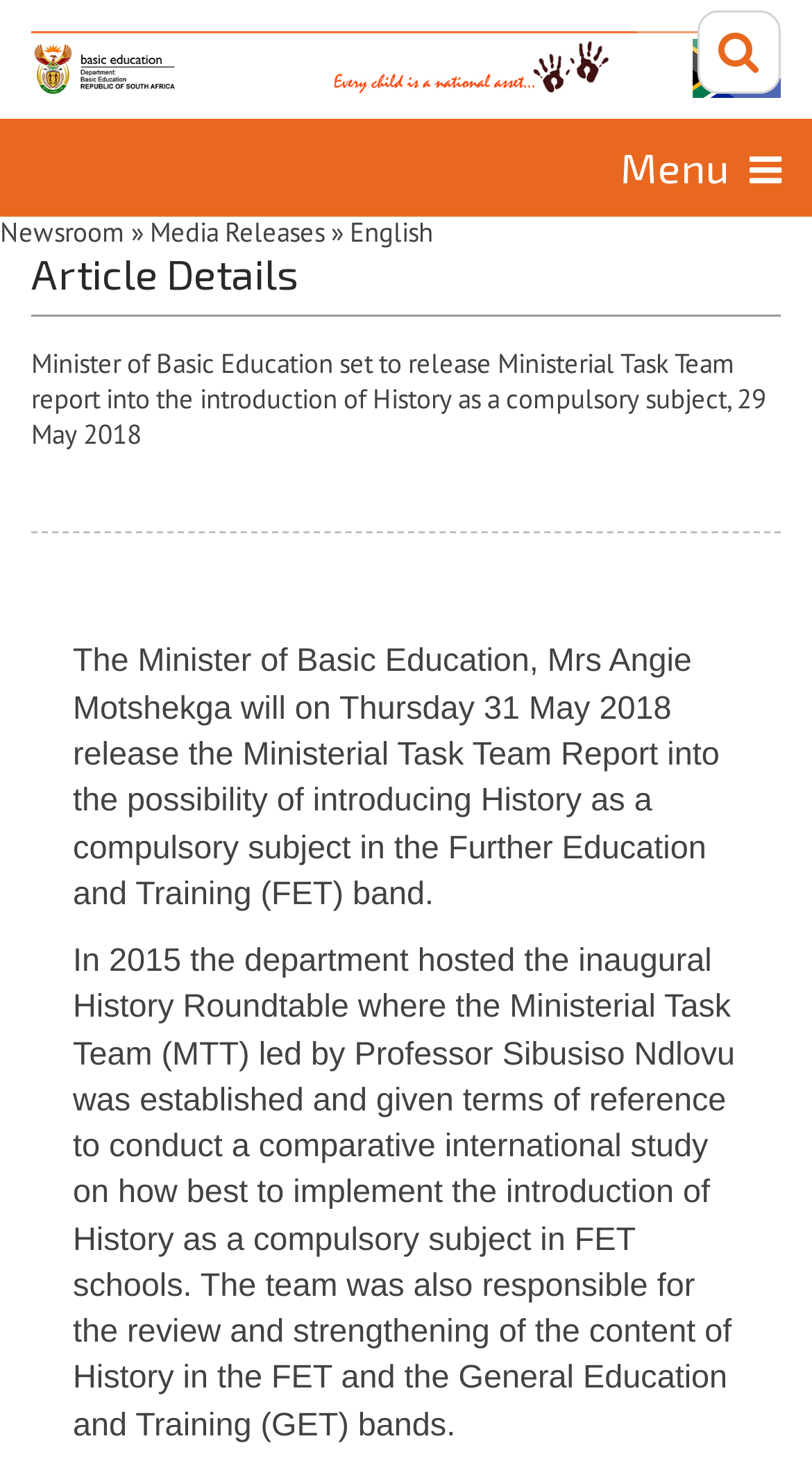Return the bounding box coordinates of the UI element that corresponds to this description: "English". The coordinates must be given as four float numbers in the range of 0 and 1, [left, top, right, bottom].

[0.431, 0.123, 0.533, 0.147]